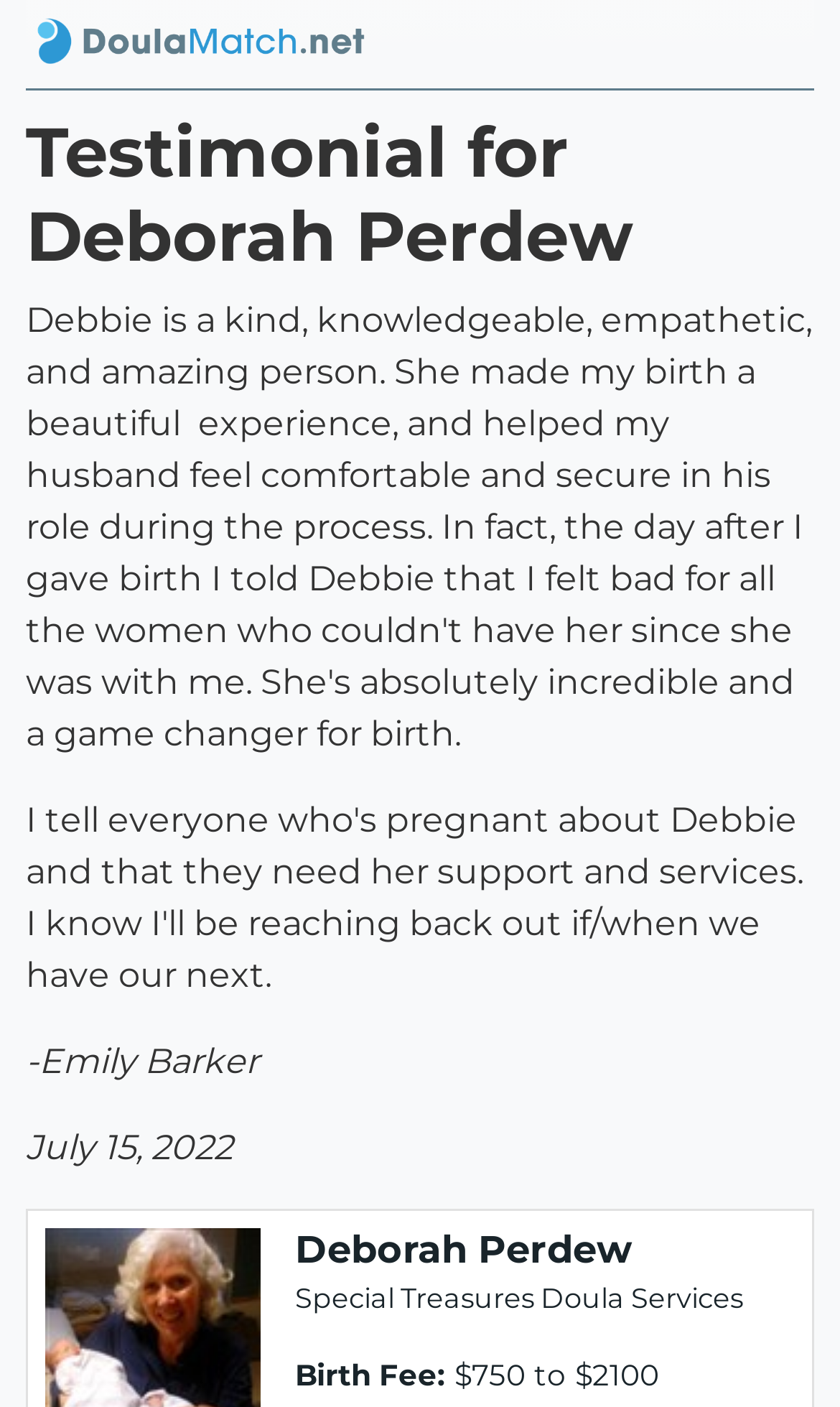What is the date of the testimonial?
Please respond to the question with as much detail as possible.

I found the answer by looking at the StaticText element 'July 15, 2022' which is located below the author's name, indicating that this is the date when the testimonial was written.